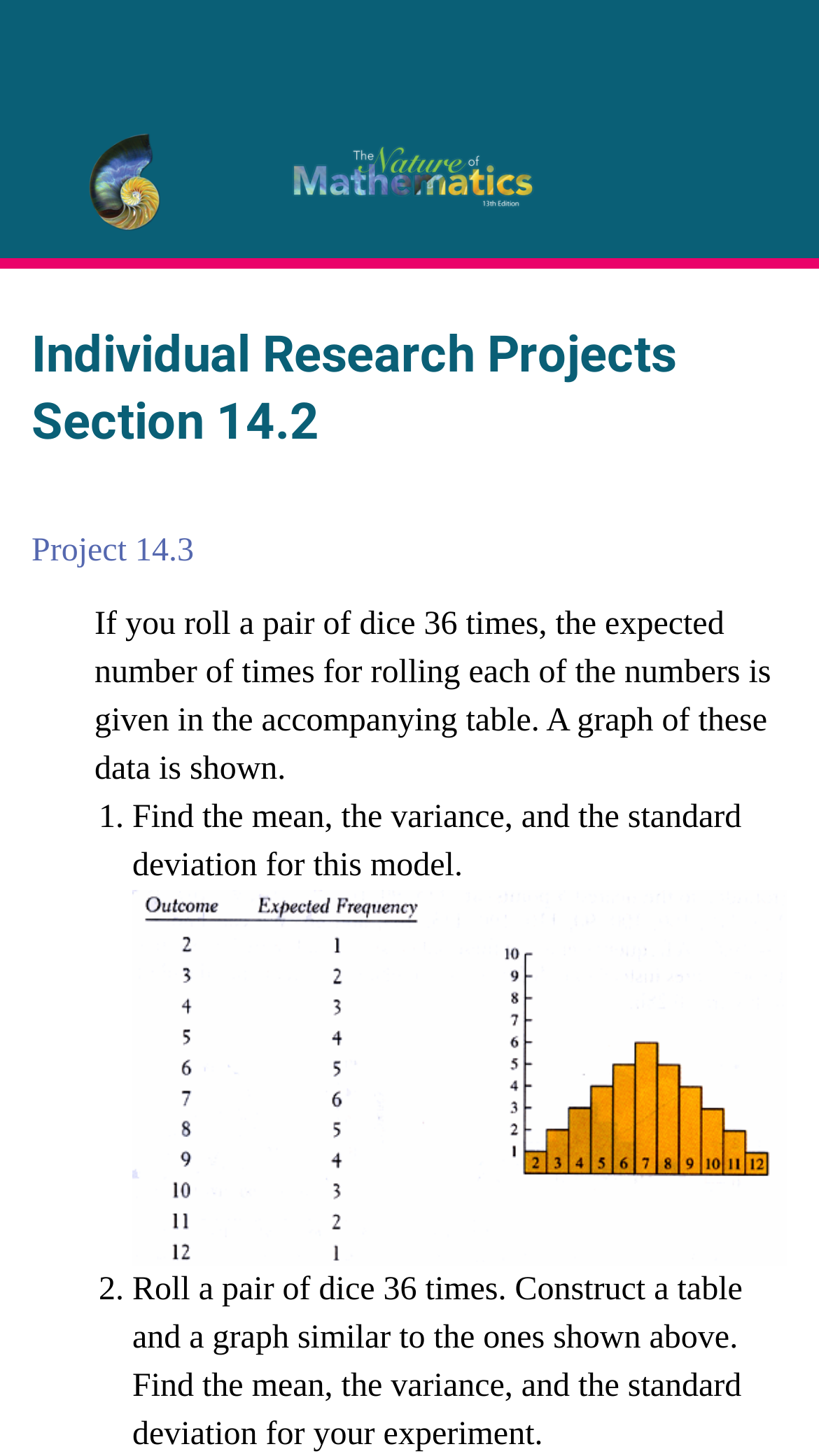What is shown in the graph?
Using the information presented in the image, please offer a detailed response to the question.

The text states 'A graph of these data is shown.' This implies that the graph displays the data mentioned in the text.